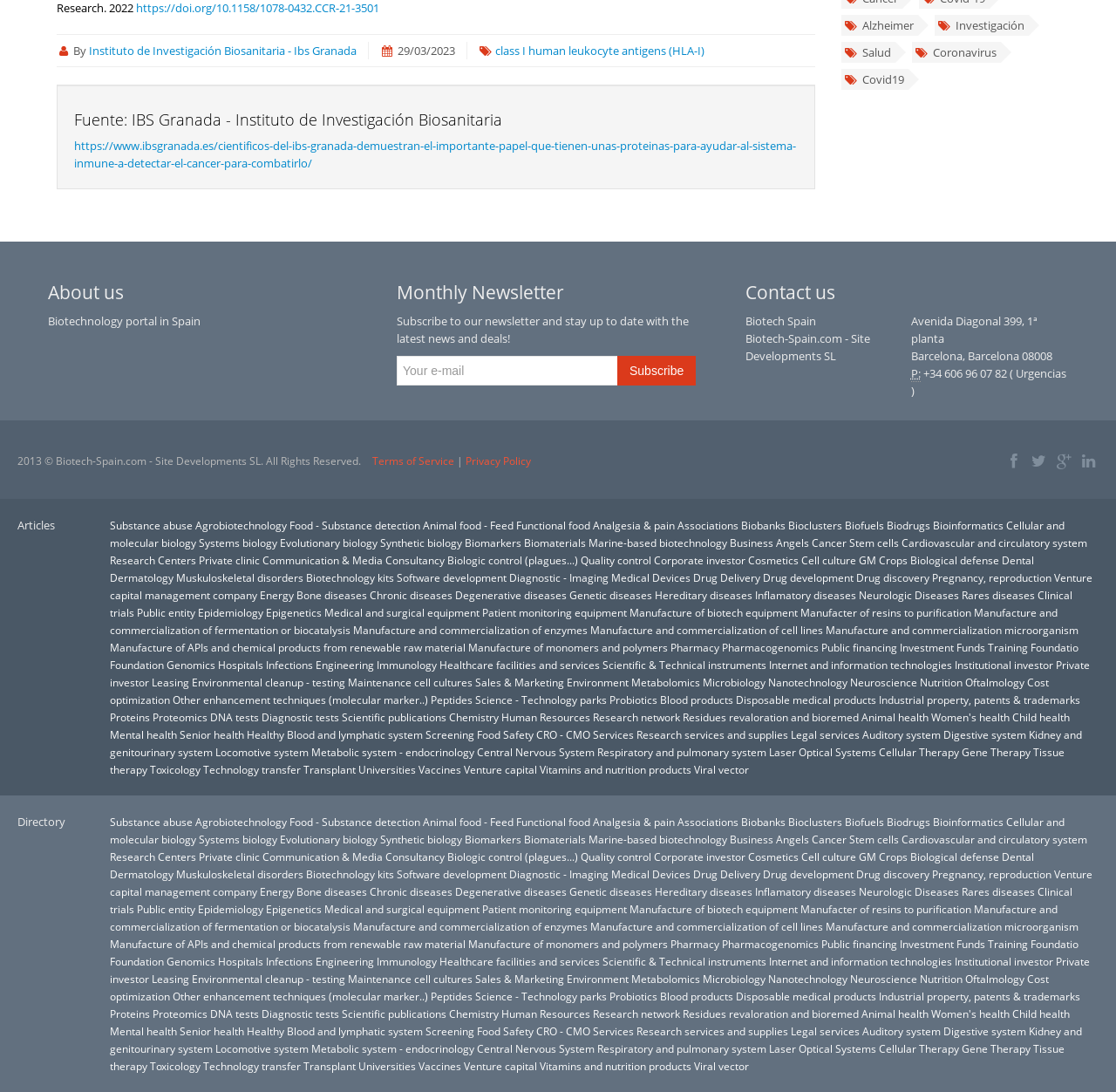Based on the element description, predict the bounding box coordinates (top-left x, top-left y, bottom-right x, bottom-right y) for the UI element in the screenshot: Evolutionary biology

[0.251, 0.762, 0.338, 0.775]